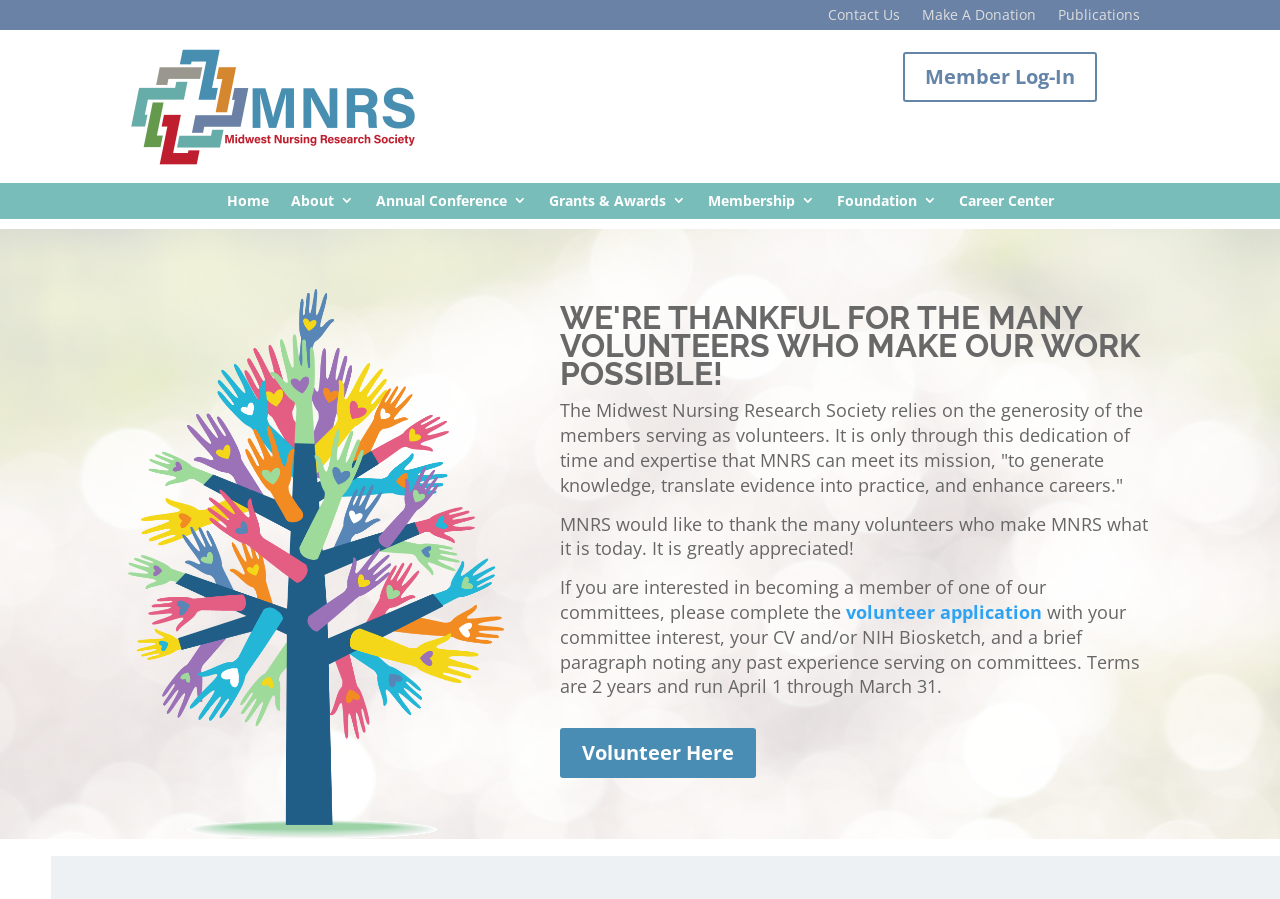Find the bounding box coordinates of the clickable area required to complete the following action: "Click the Contact Us link".

[0.647, 0.009, 0.703, 0.033]